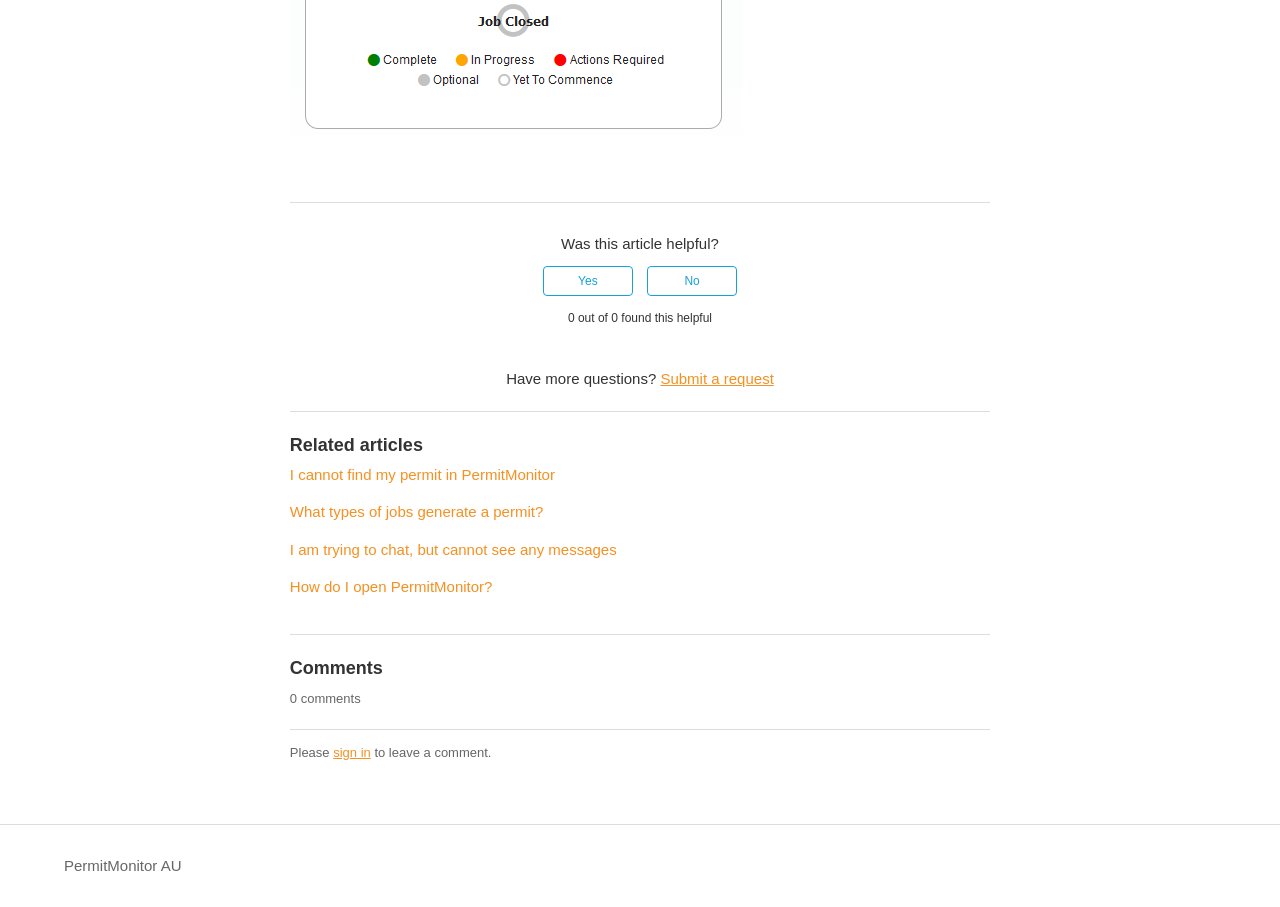What is the text of the first related article?
Examine the webpage screenshot and provide an in-depth answer to the question.

I looked at the 'Related articles' section and found the first link, which has the text 'I cannot find my permit in PermitMonitor'.